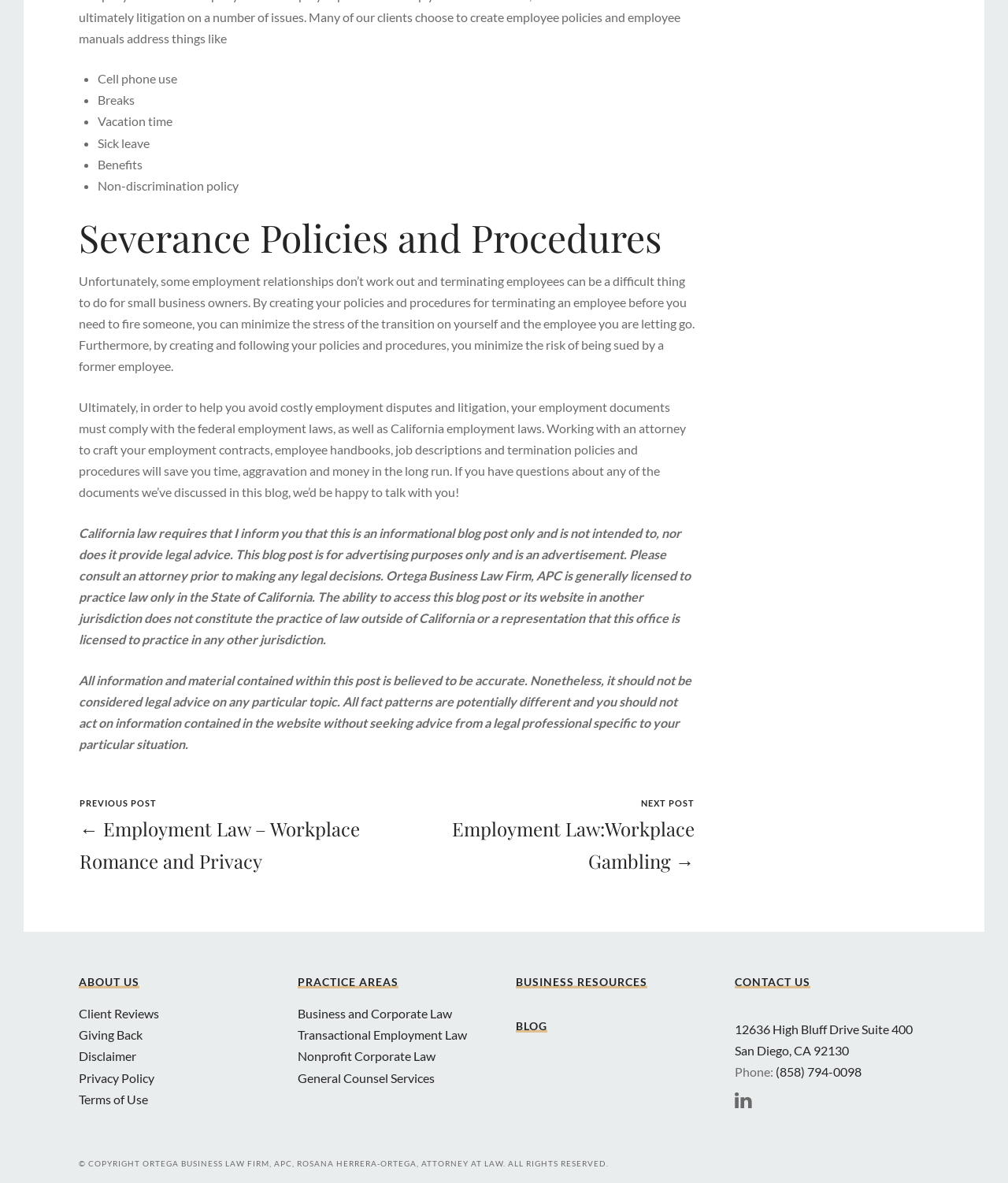Please answer the following question as detailed as possible based on the image: 
What is the phone number of the Ortega Business Law Firm?

The phone number of the Ortega Business Law Firm is (858) 794-0098, as displayed next to the 'Phone:' label at the bottom of the webpage.